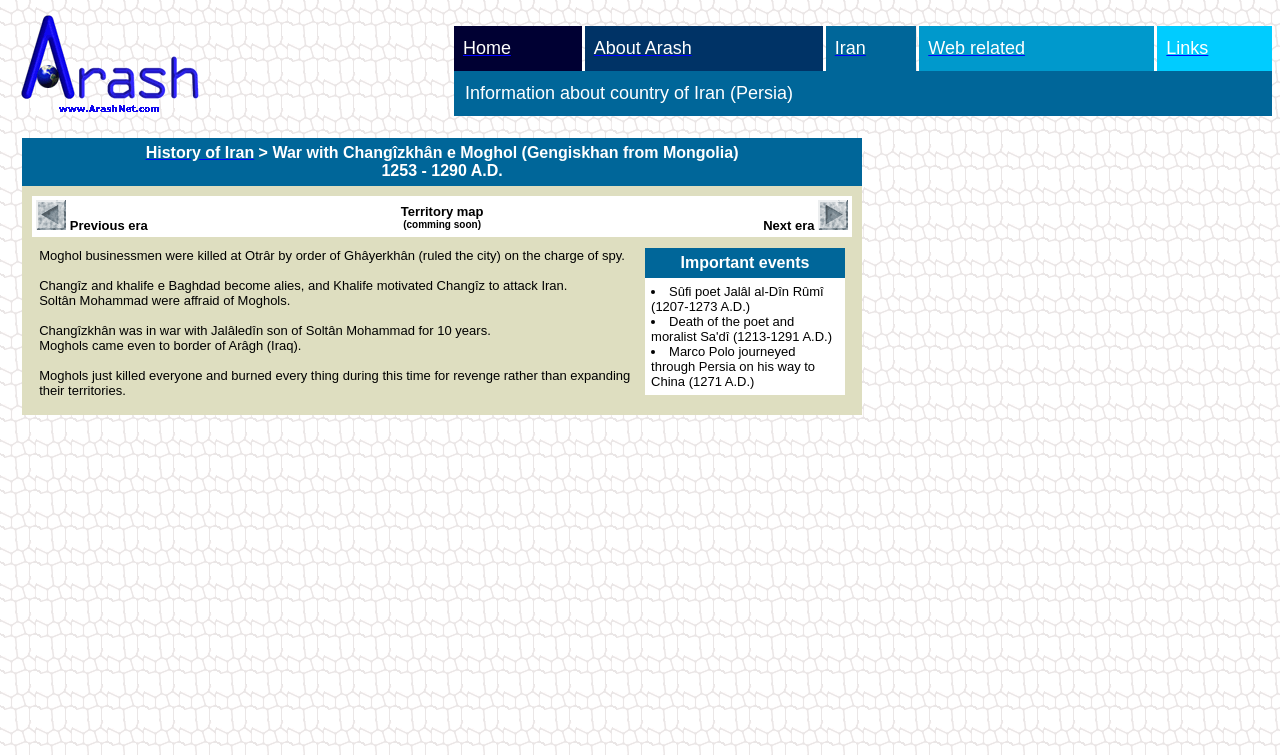Utilize the details in the image to thoroughly answer the following question: Who was killed at Otrâr by order of Ghâyerkhân?

According to the text on the webpage, Moghol businessmen were killed at Otrâr by order of Ghâyerkhân on the charge of spy.